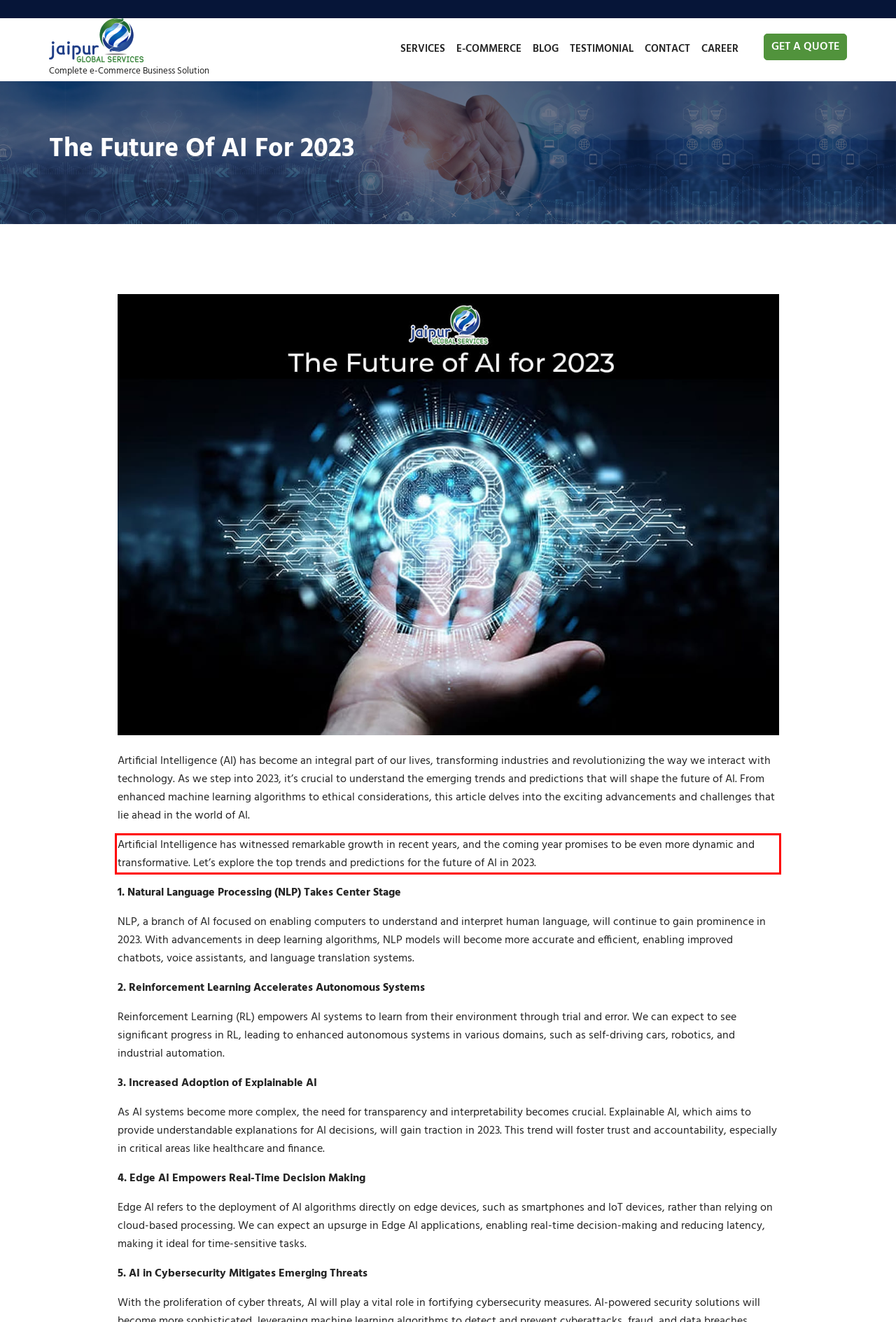Please perform OCR on the text within the red rectangle in the webpage screenshot and return the text content.

Artificial Intelligence has witnessed remarkable growth in recent years, and the coming year promises to be even more dynamic and transformative. Let’s explore the top trends and predictions for the future of AI in 2023.